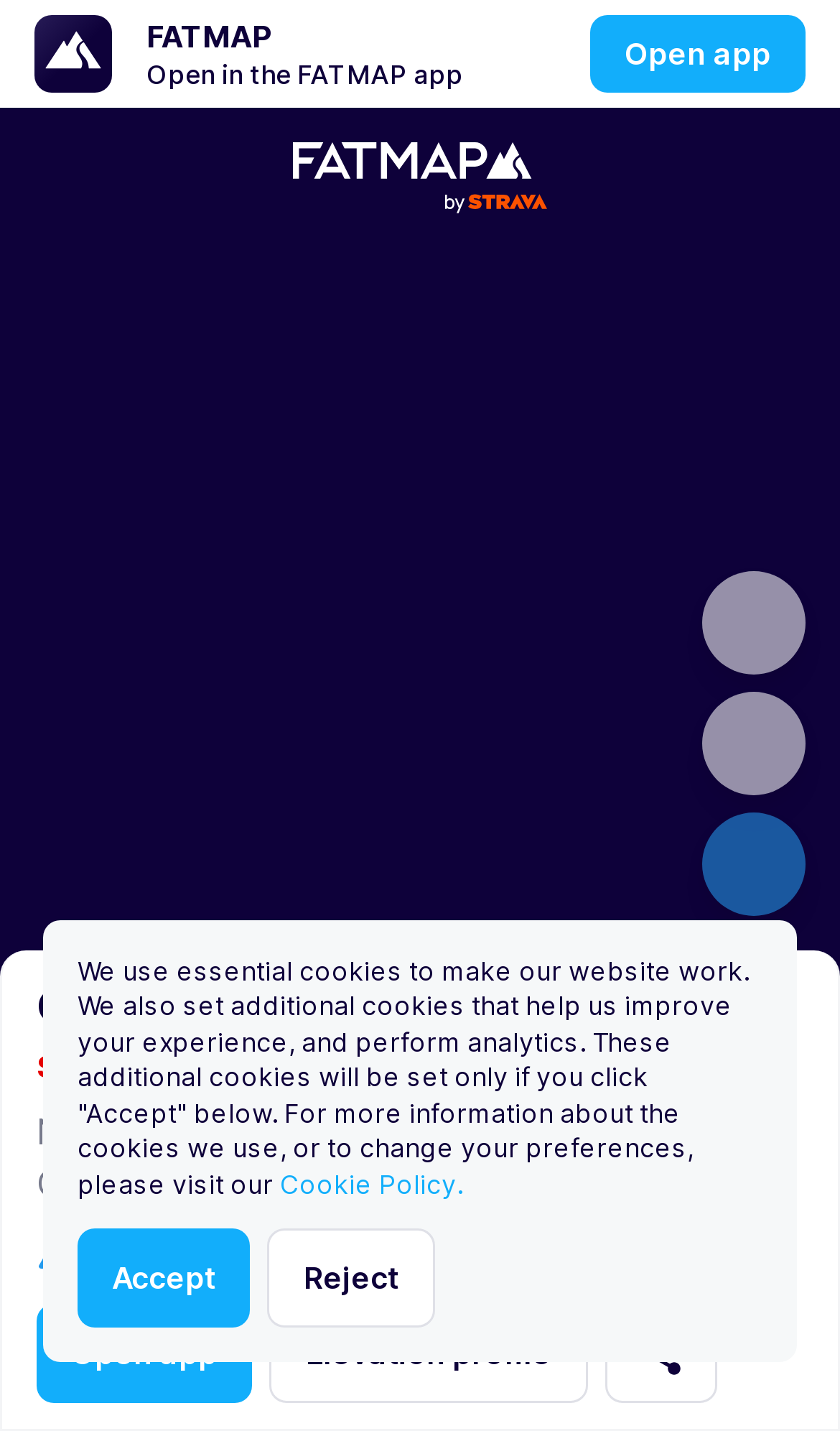Determine the bounding box coordinates for the area that should be clicked to carry out the following instruction: "Open the link".

[0.349, 0.099, 0.651, 0.149]